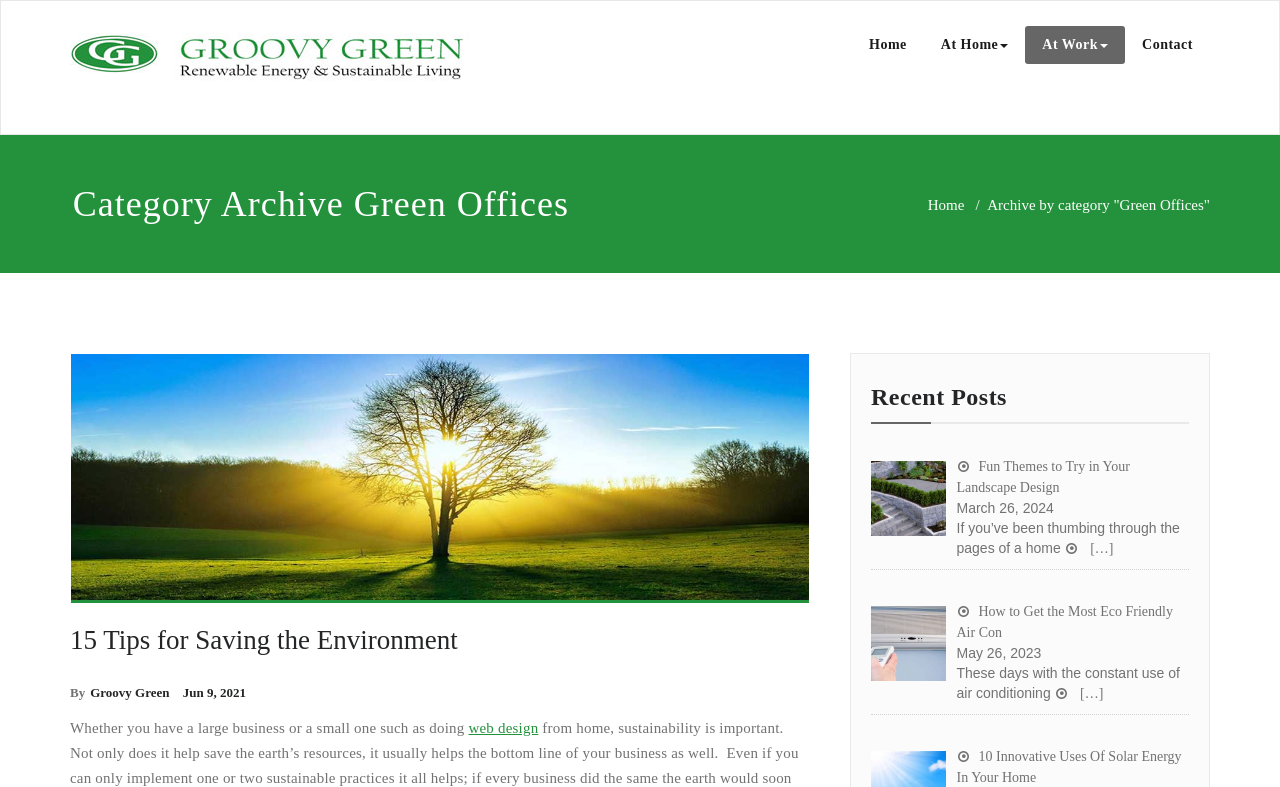Give a one-word or one-phrase response to the question:
What is the category of the archive?

Green Offices